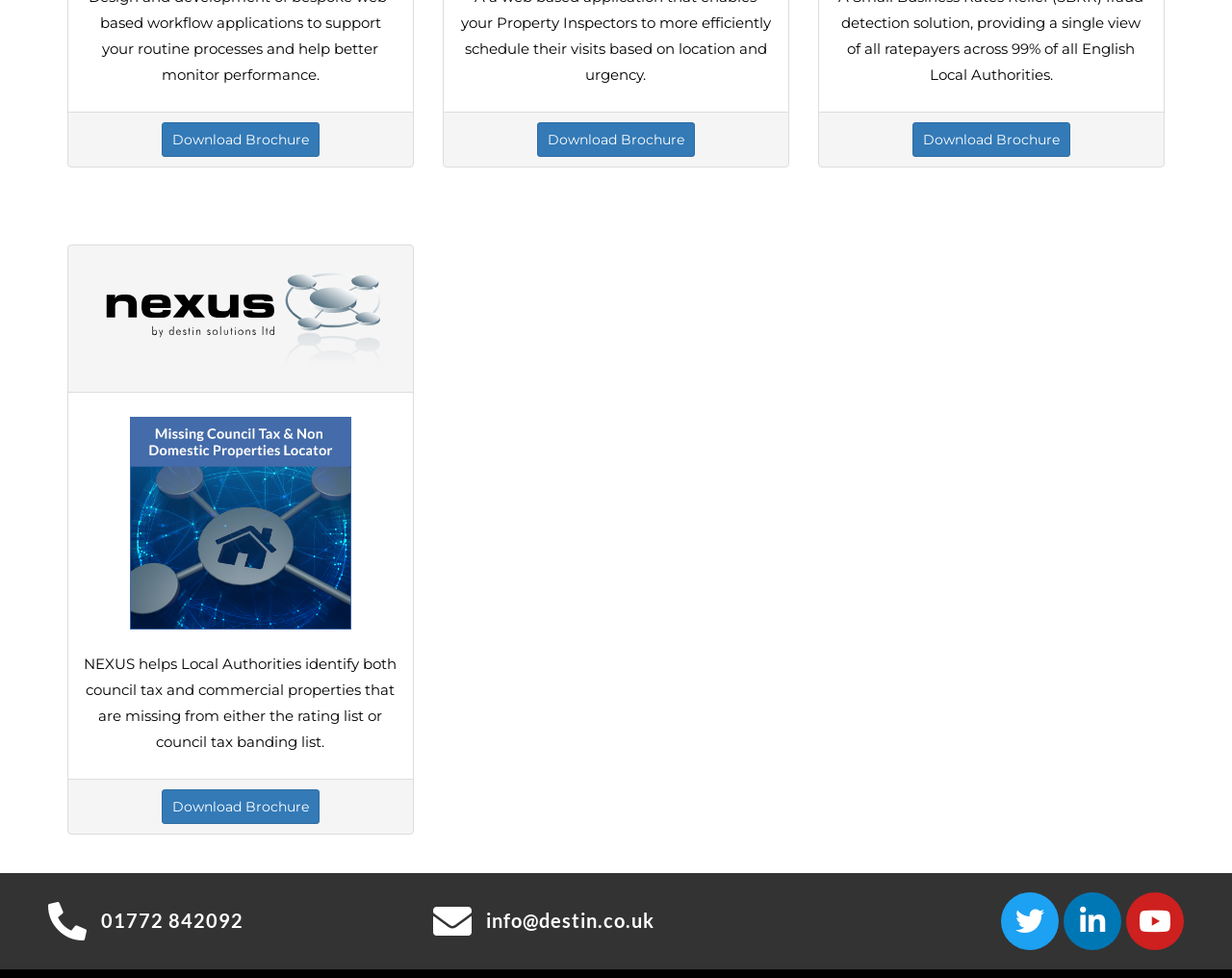Determine the bounding box coordinates of the clickable region to execute the instruction: "Follow on Twitter". The coordinates should be four float numbers between 0 and 1, denoted as [left, top, right, bottom].

[0.812, 0.912, 0.859, 0.971]